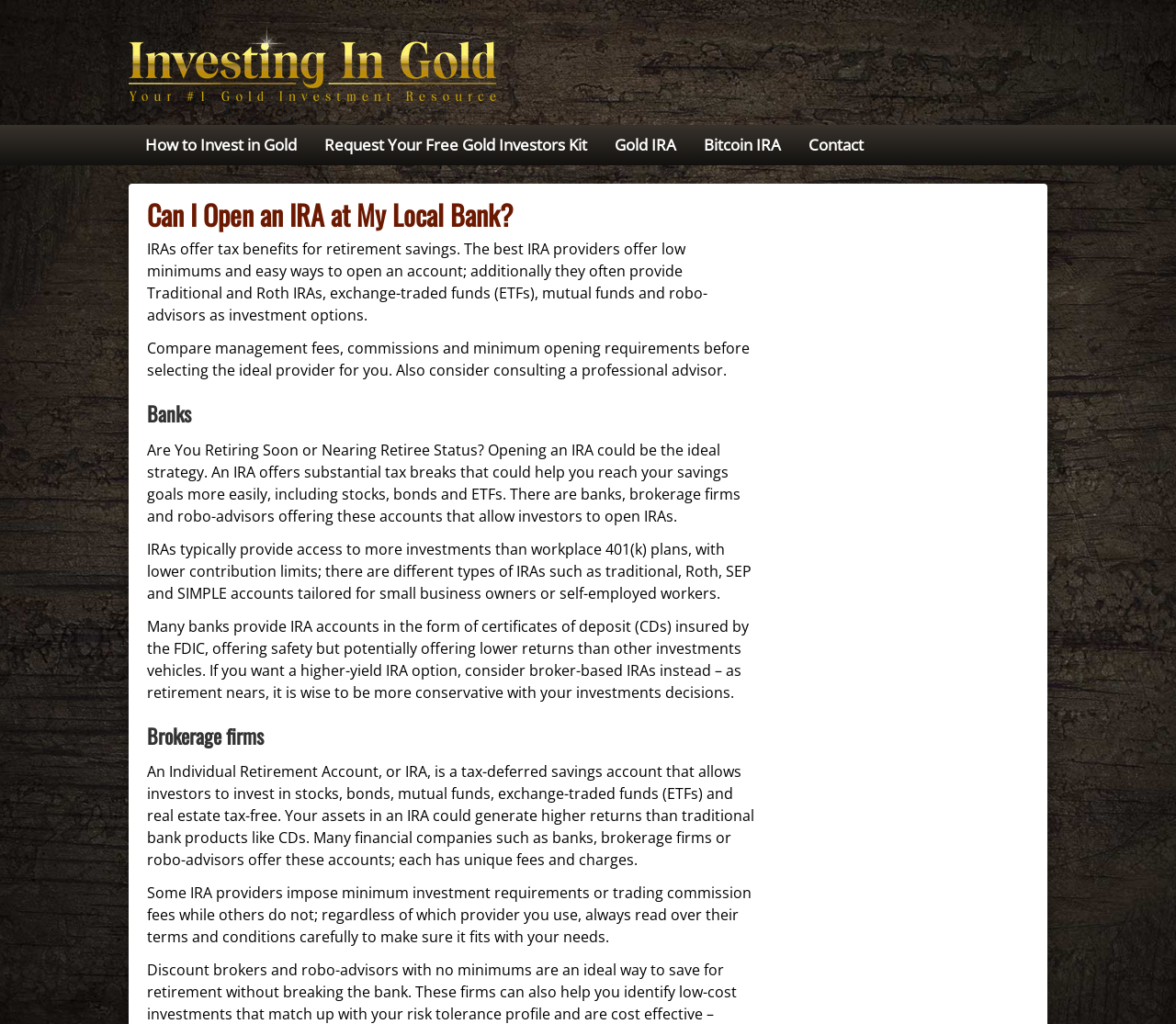Respond with a single word or phrase for the following question: 
What is the benefit of IRAs?

Tax benefits